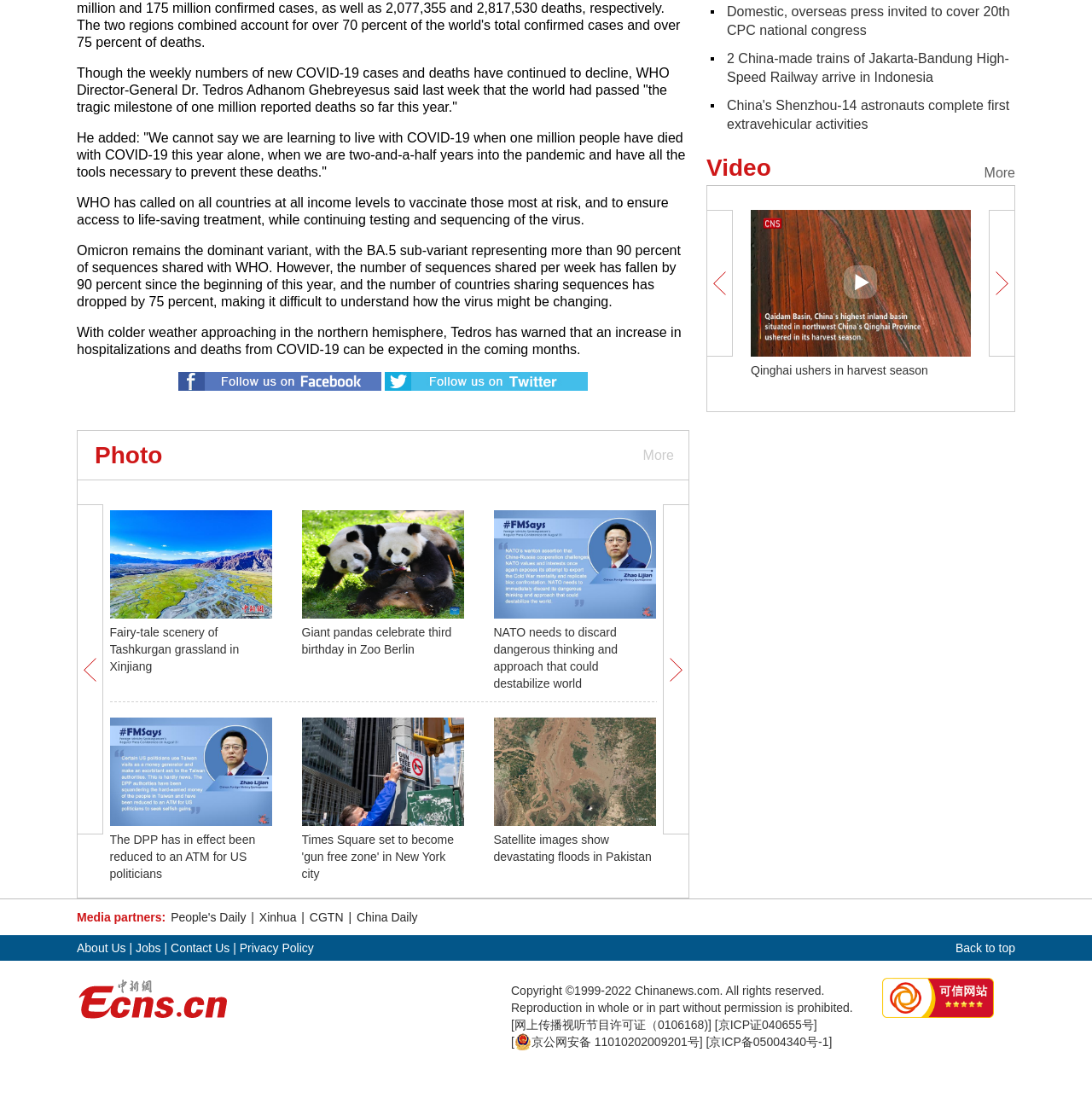Determine the bounding box for the described UI element: "Back to top".

[0.875, 0.856, 0.93, 0.879]